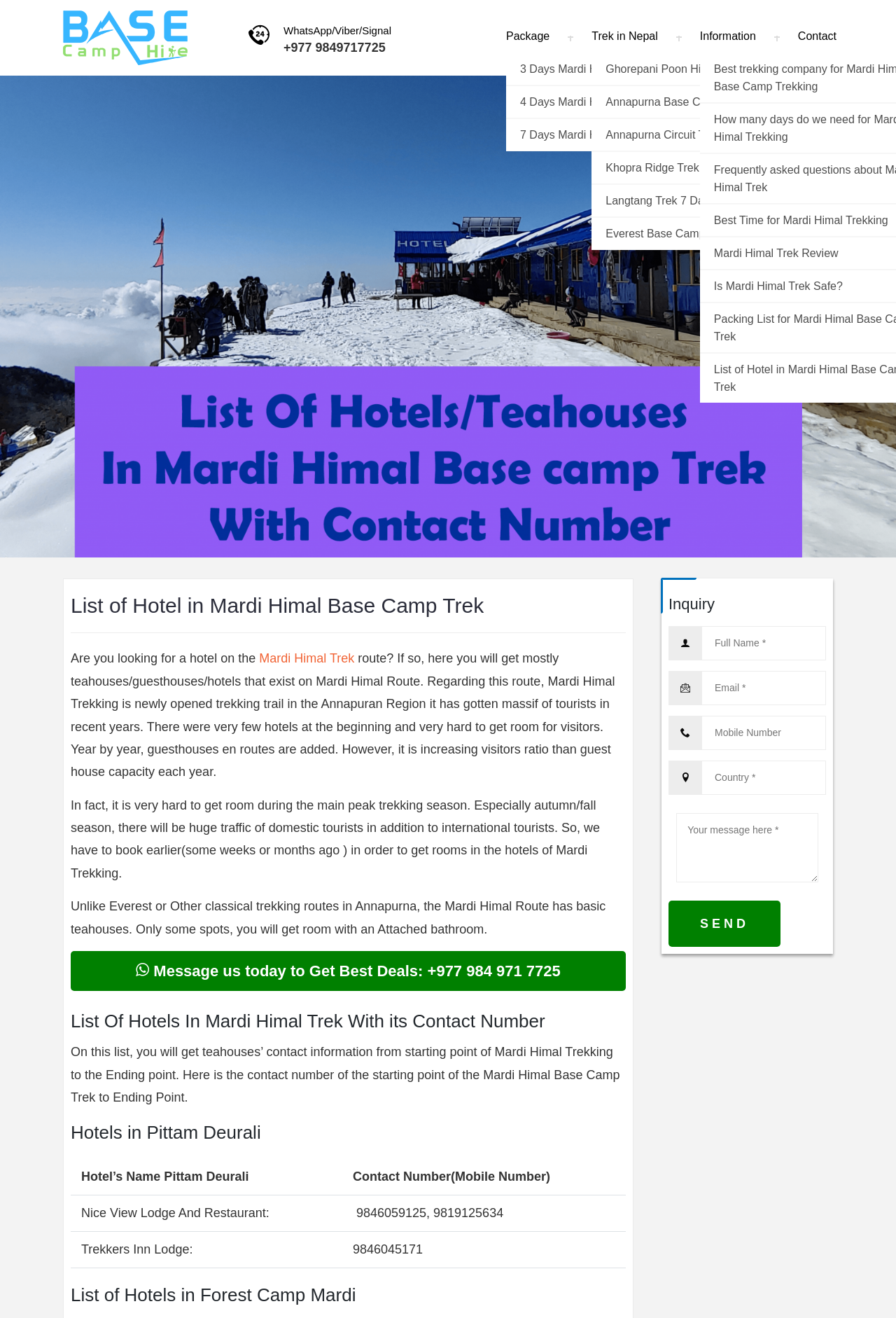What type of accommodations are available on the Mardi Himal Route?
Look at the image and answer the question with a single word or phrase.

Teahouses/guesthouses/hotels